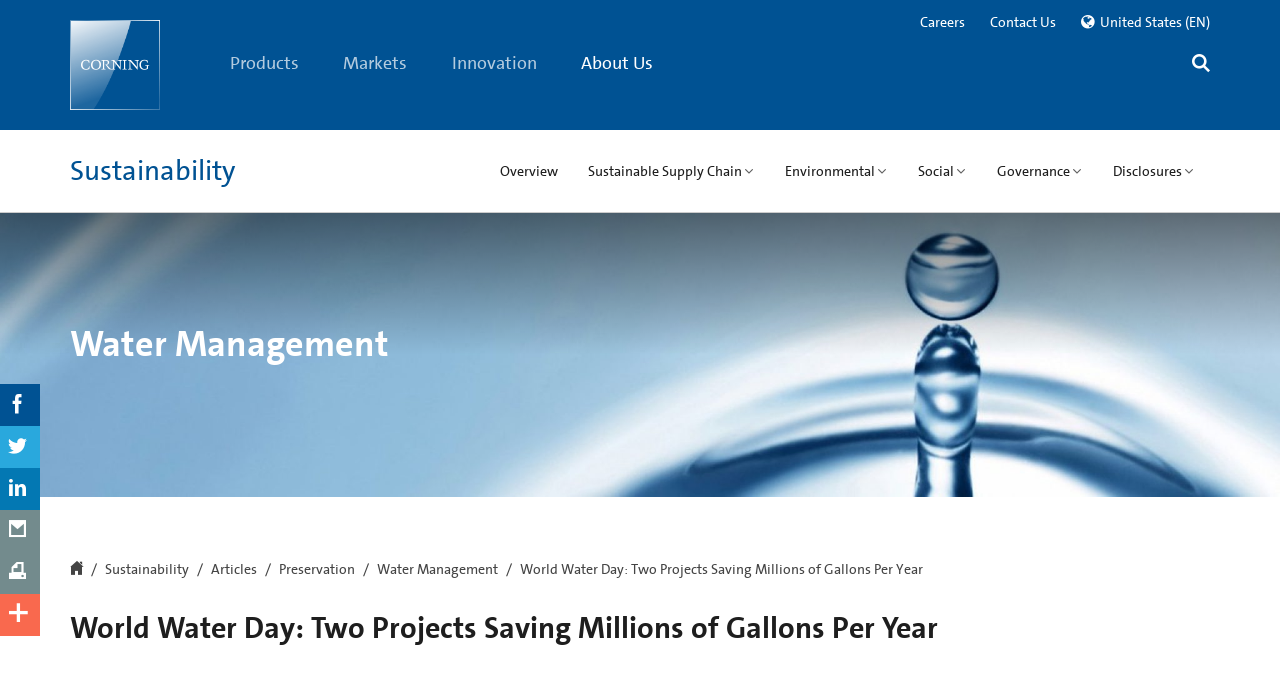What is the main topic of this webpage?
Using the information from the image, provide a comprehensive answer to the question.

Based on the webpage structure and content, I can see that the main topic is Water Management, which is highlighted in the heading 'Water Management' and also mentioned in the links and subheadings.